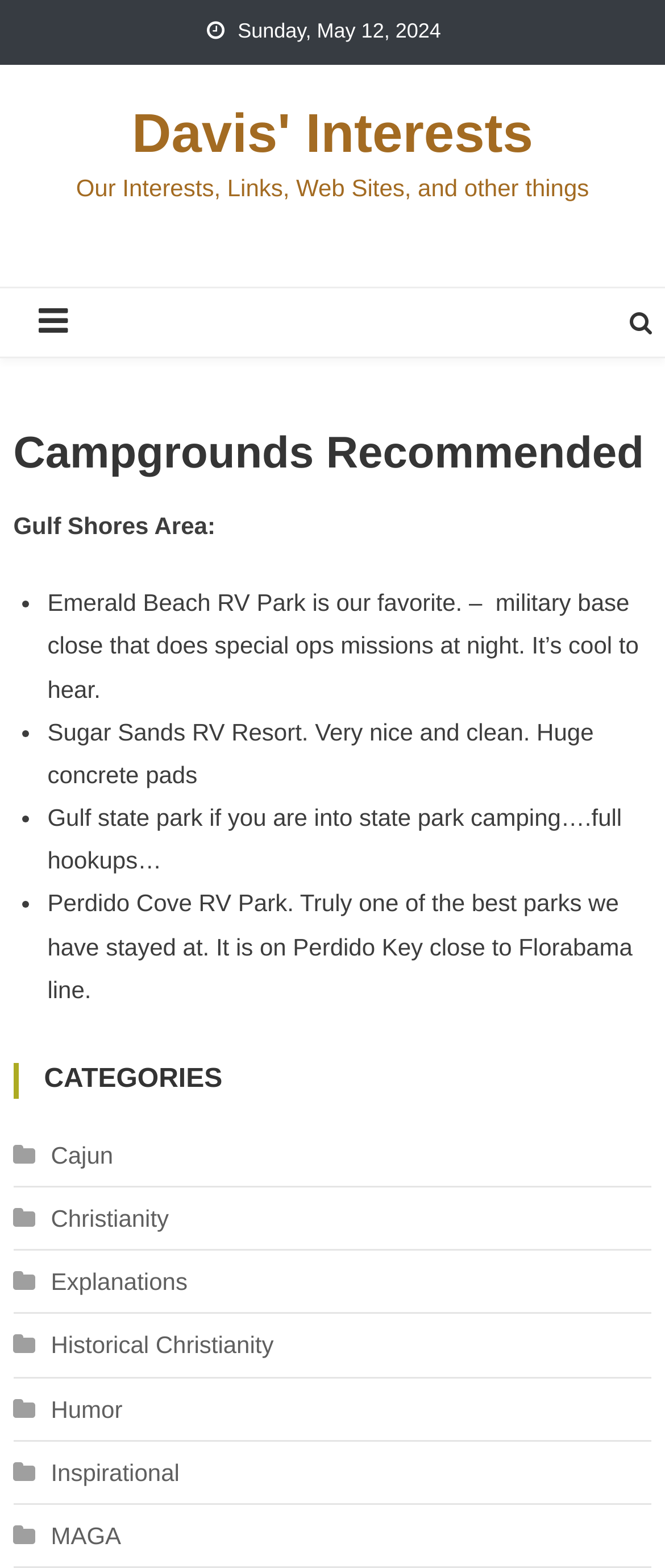Please find the bounding box coordinates of the clickable region needed to complete the following instruction: "Check the CATEGORIES section". The bounding box coordinates must consist of four float numbers between 0 and 1, i.e., [left, top, right, bottom].

[0.02, 0.678, 0.98, 0.701]